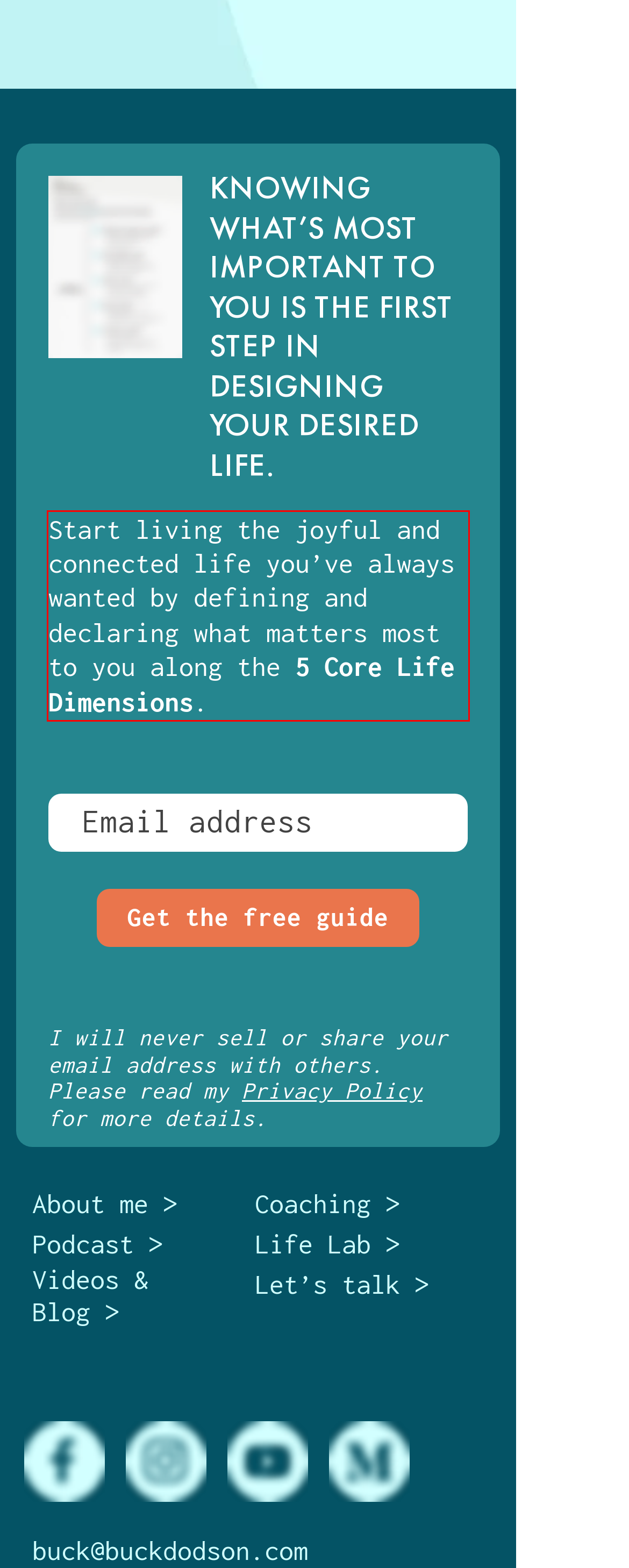Identify the text inside the red bounding box in the provided webpage screenshot and transcribe it.

Start living the joyful and connected life you’ve always wanted by defining and declaring what matters most to you along the 5 Core Life Dimensions.